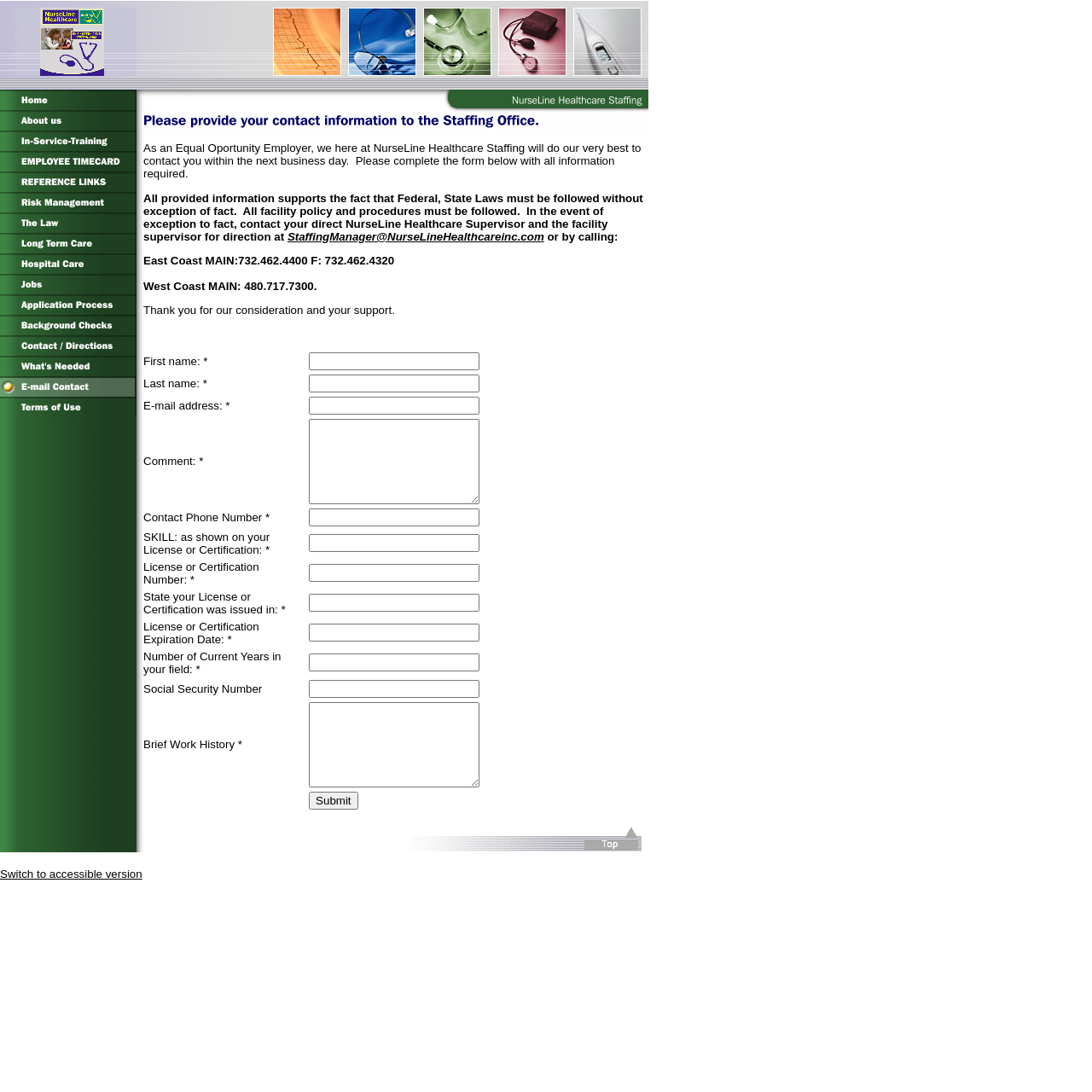Use a single word or phrase to answer this question: 
How can I contact the website's administrators?

Contact/Directions